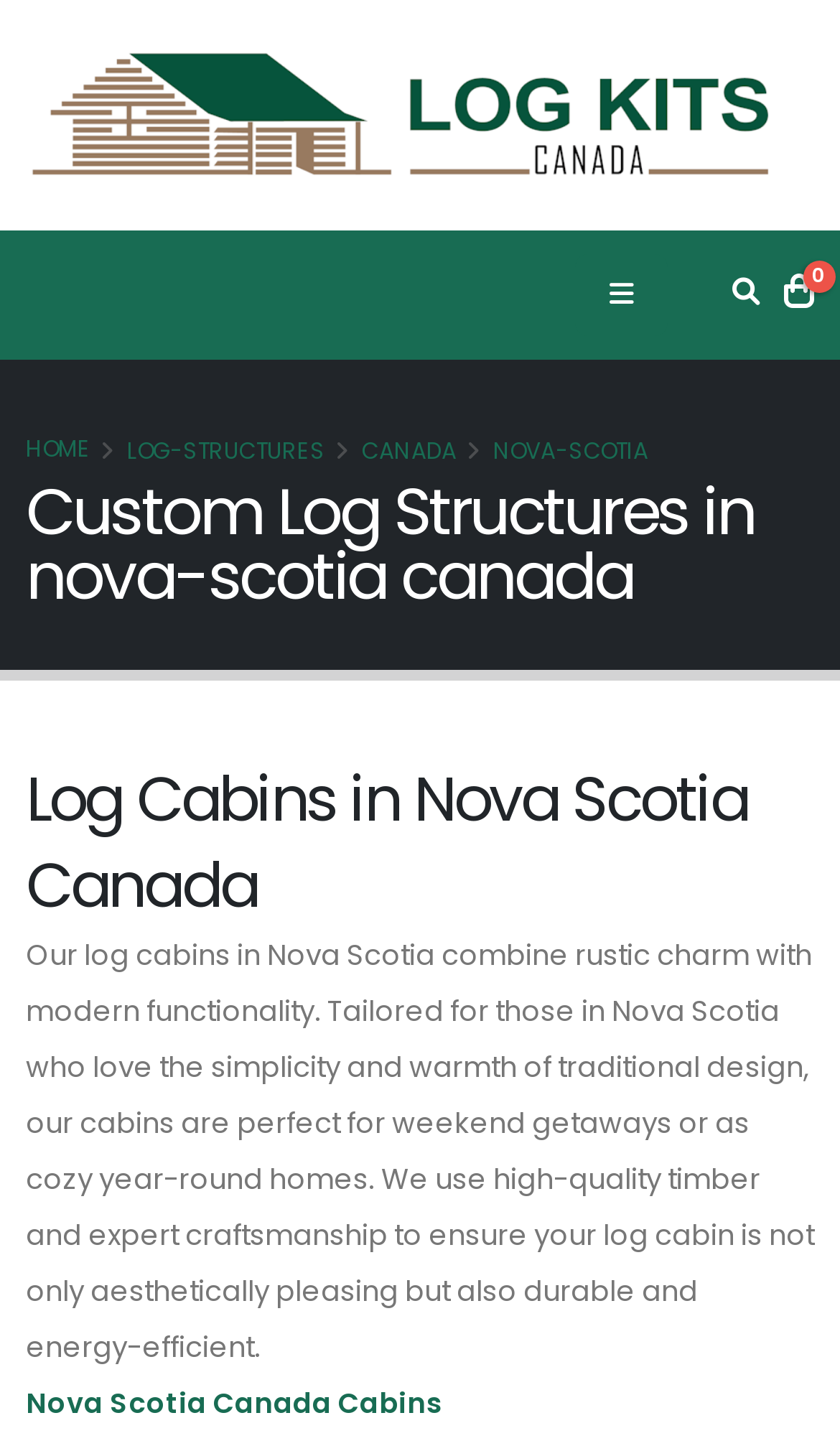Find the bounding box of the UI element described as follows: "parent_node: 0".

[0.685, 0.175, 0.795, 0.232]